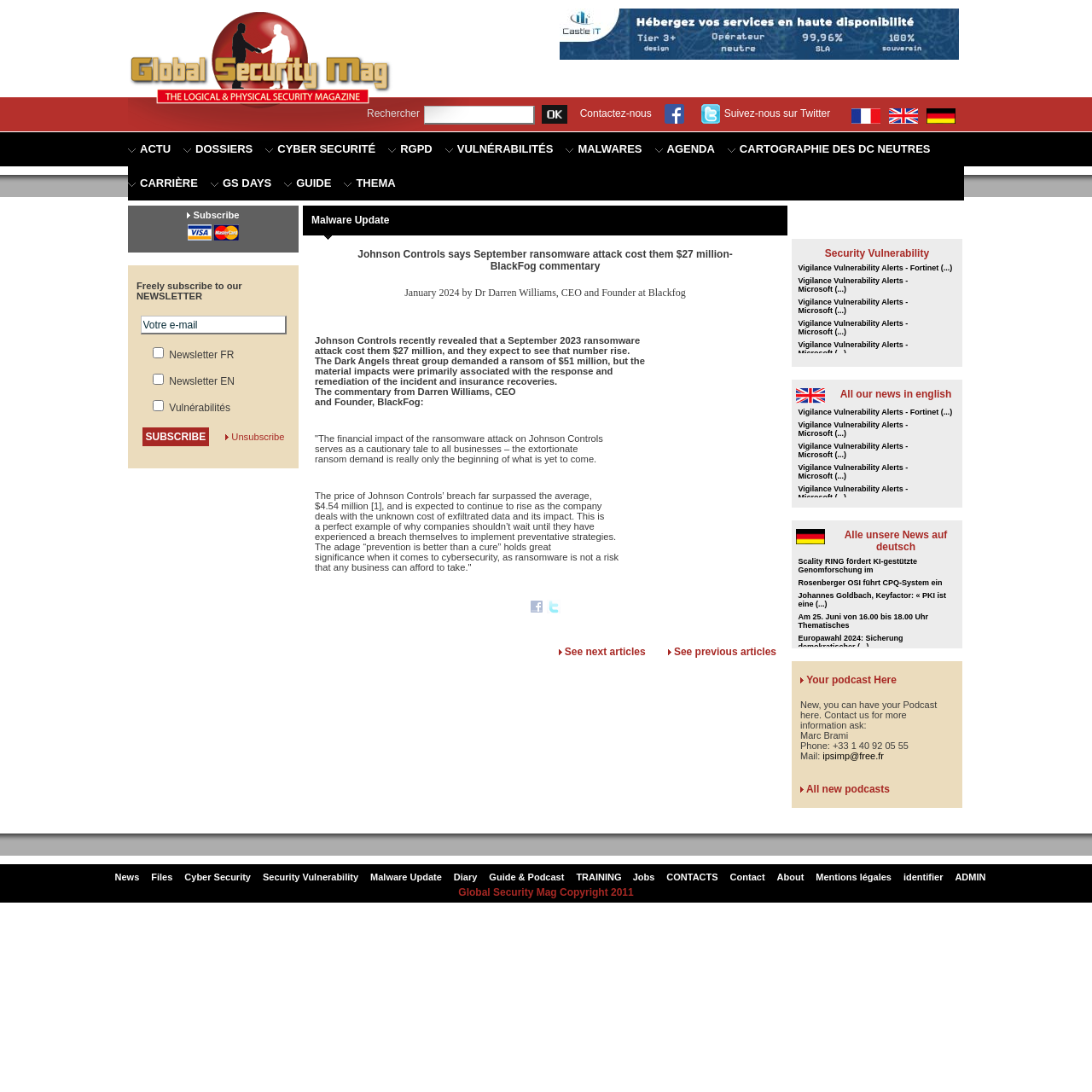Locate the bounding box coordinates of the element that should be clicked to execute the following instruction: "Search for something".

[0.336, 0.098, 0.384, 0.109]